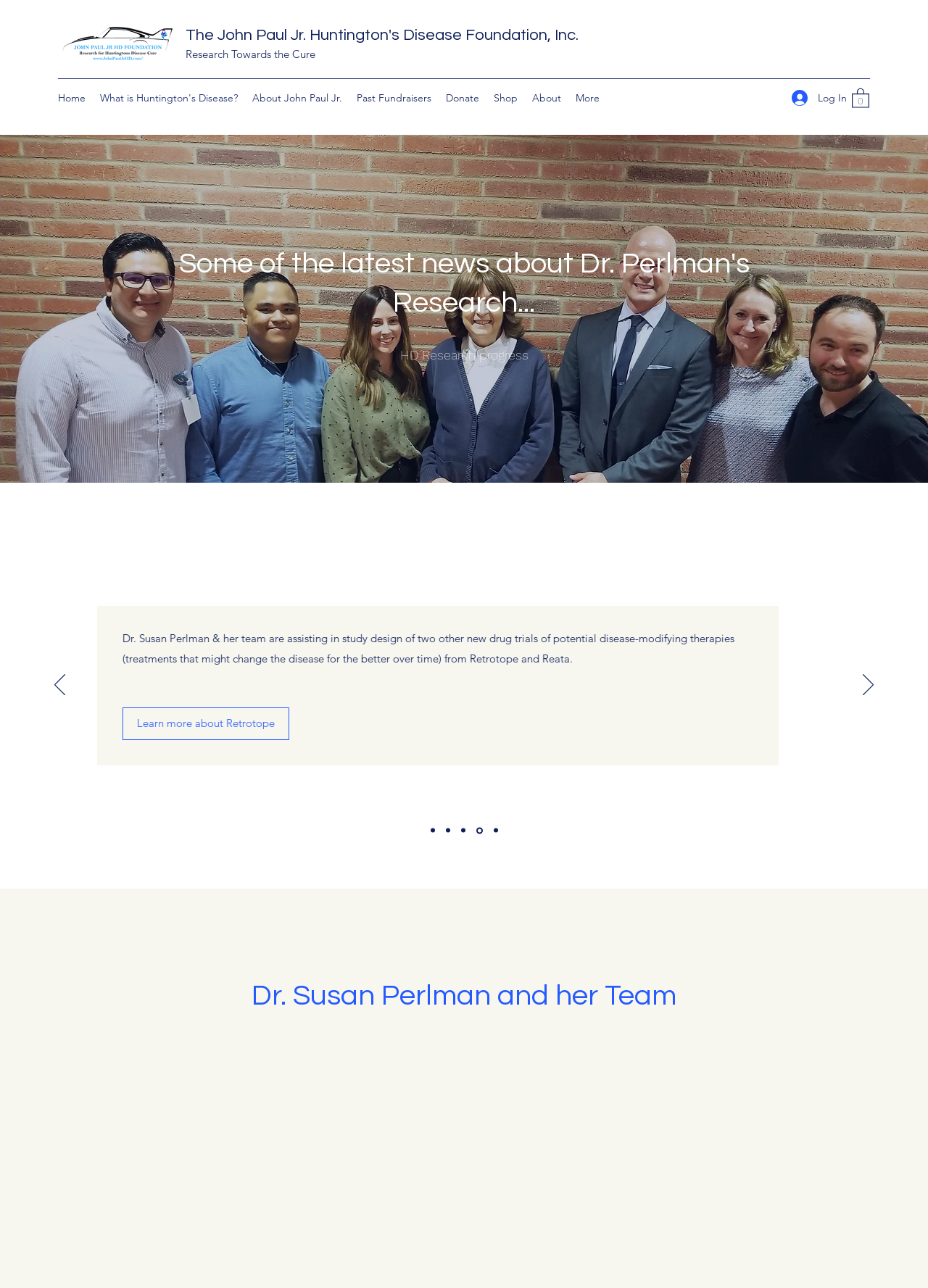Identify the bounding box coordinates of the clickable section necessary to follow the following instruction: "Learn more about the HD Study Group". The coordinates should be presented as four float numbers from 0 to 1, i.e., [left, top, right, bottom].

[0.16, 0.555, 0.394, 0.58]